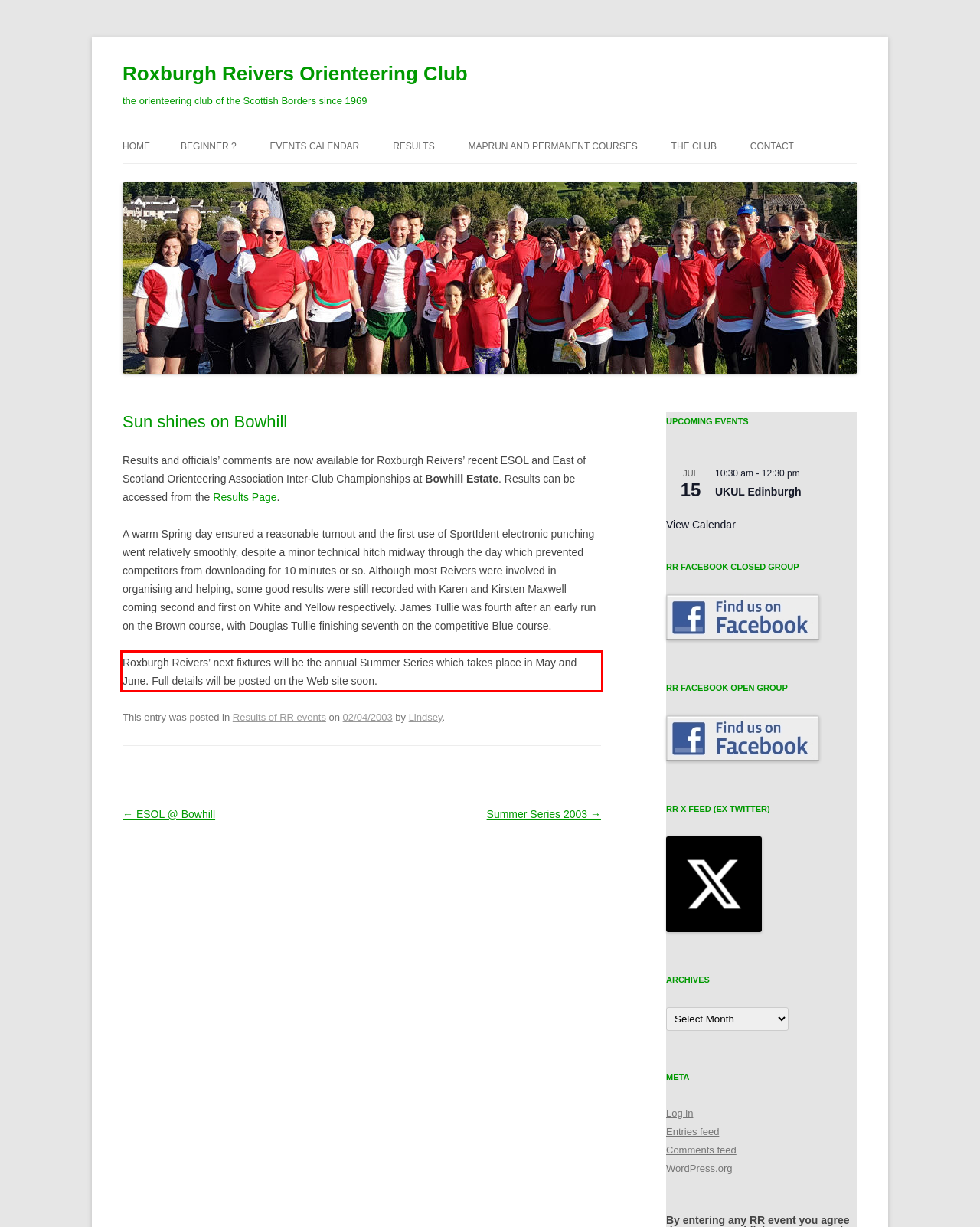You have a screenshot of a webpage with a UI element highlighted by a red bounding box. Use OCR to obtain the text within this highlighted area.

Roxburgh Reivers’ next fixtures will be the annual Summer Series which takes place in May and June. Full details will be posted on the Web site soon.